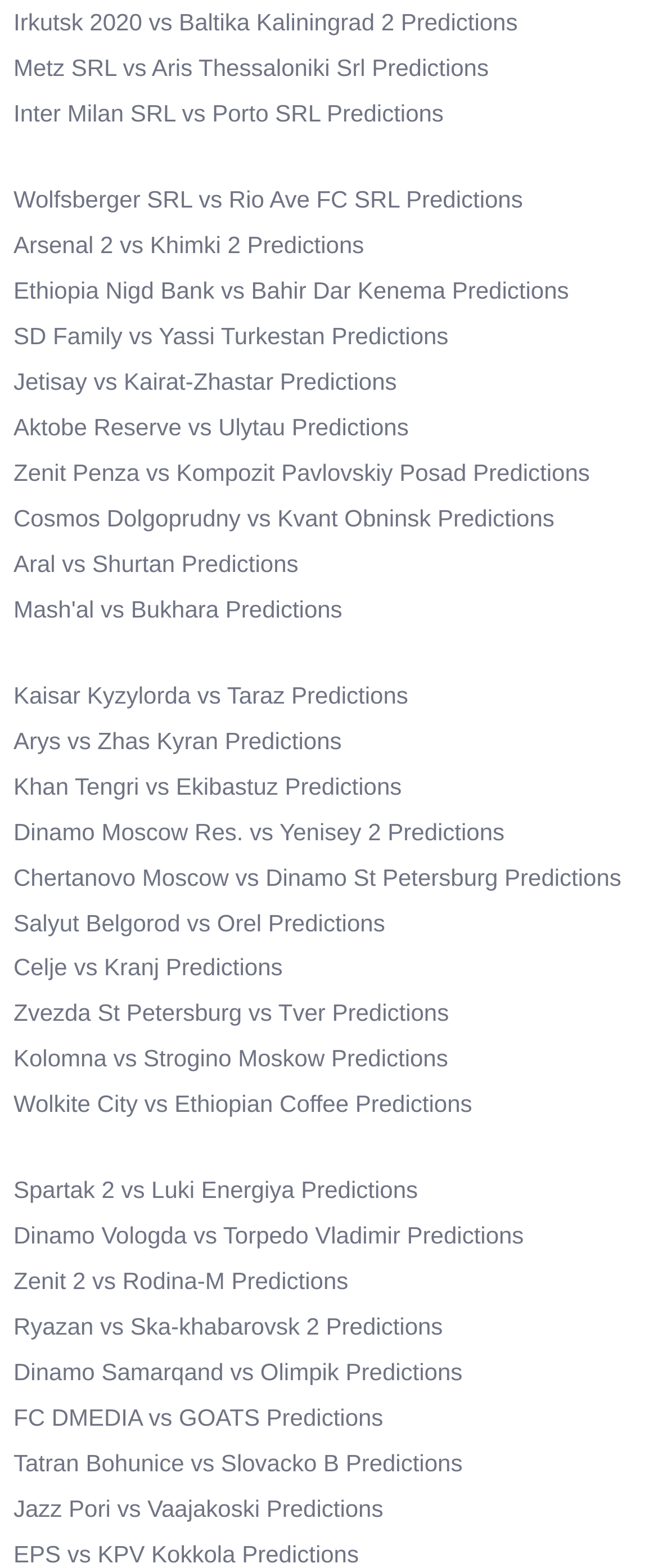Determine the bounding box coordinates for the area you should click to complete the following instruction: "View Inter Milan SRL vs Porto SRL Predictions".

[0.021, 0.064, 0.674, 0.081]